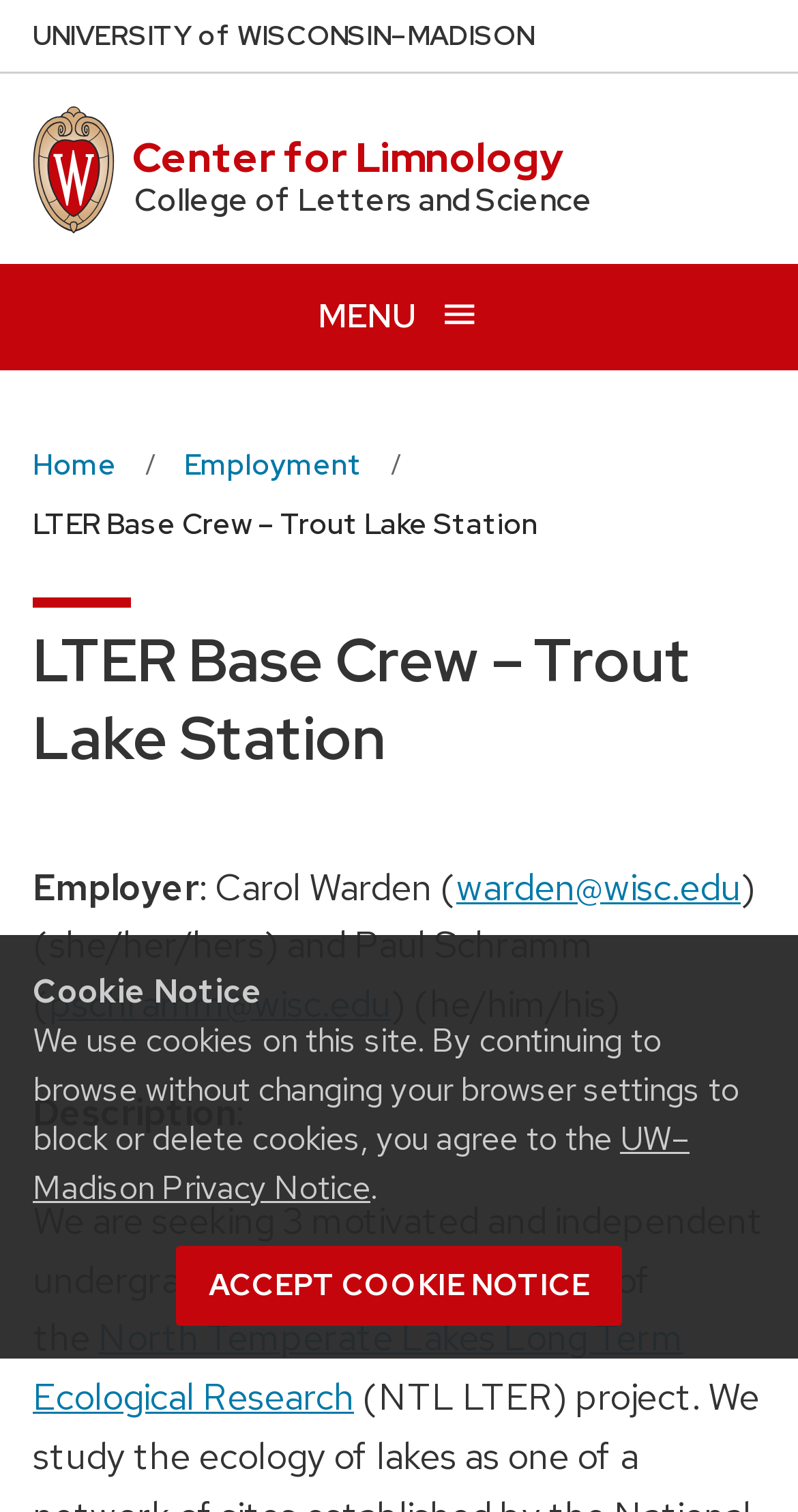What is the title of the section that describes the job?
Answer the question with a detailed and thorough explanation.

I found the answer by looking at the section that describes the job, where it says 'Employer: Carol Warden...'. This suggests that the title of this section is 'Employer'.